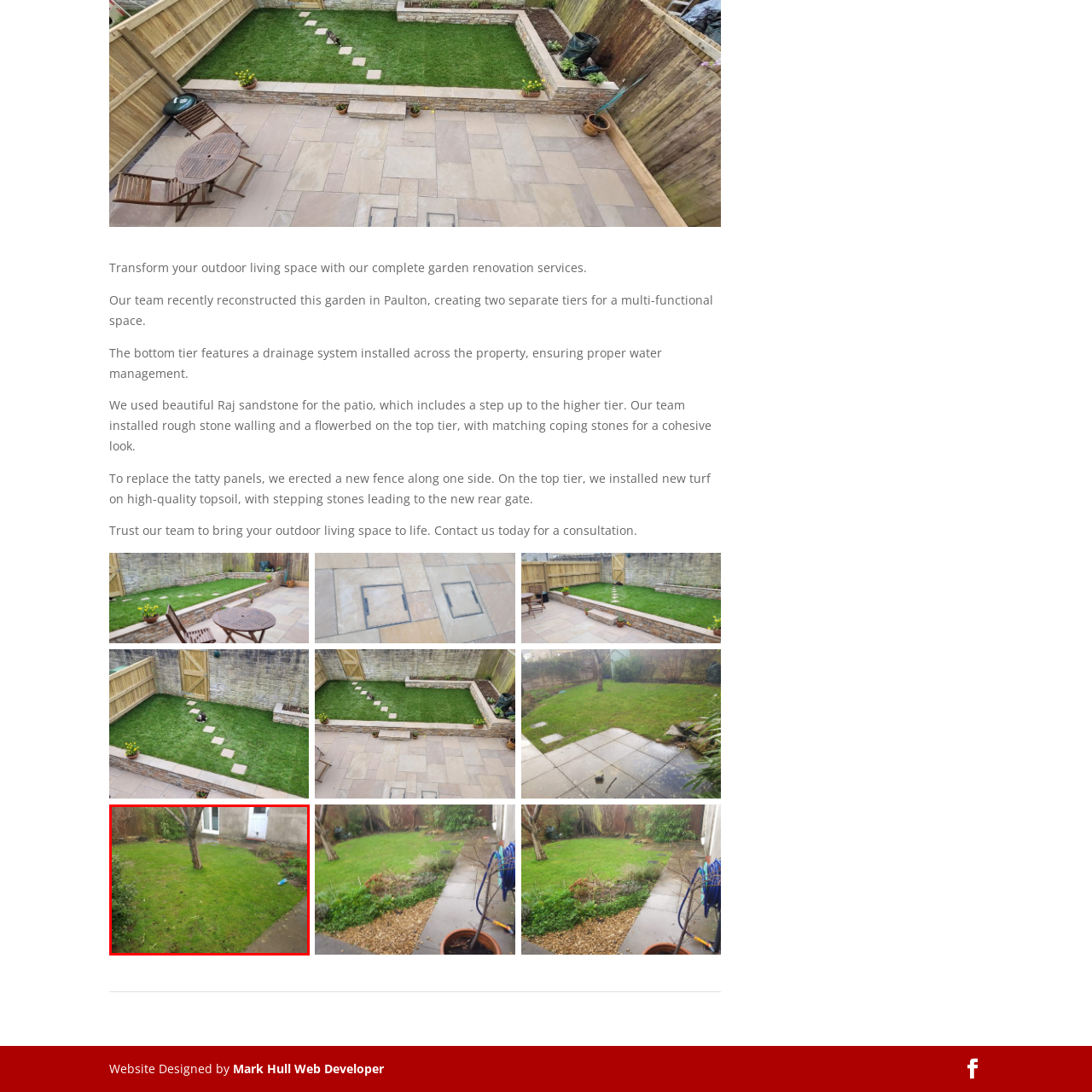Provide an in-depth caption for the picture enclosed by the red frame.

The image showcases a well-maintained garden area that exemplifies a beautiful outdoor living space. In this scene, lush green grass covers the ground, indicating healthy growth, while a tree stands prominently in the center, providing a touch of natural beauty. The garden is bordered by neatly trimmed shrubs, contributing to the overall neatness of the space. 

This area is part of a recent garden renovation project in Paulton. The renovations created a multi-functional space, incorporating beautiful landscaping features that enhance both aesthetics and usability. The transformation included the installation of a drainage system and the addition of high-quality turf, ensuring effective water management and a vibrant appearance. These elements reflect the expertise and careful planning of the renovation team, showcasing their commitment to enhancing outdoor living spaces.